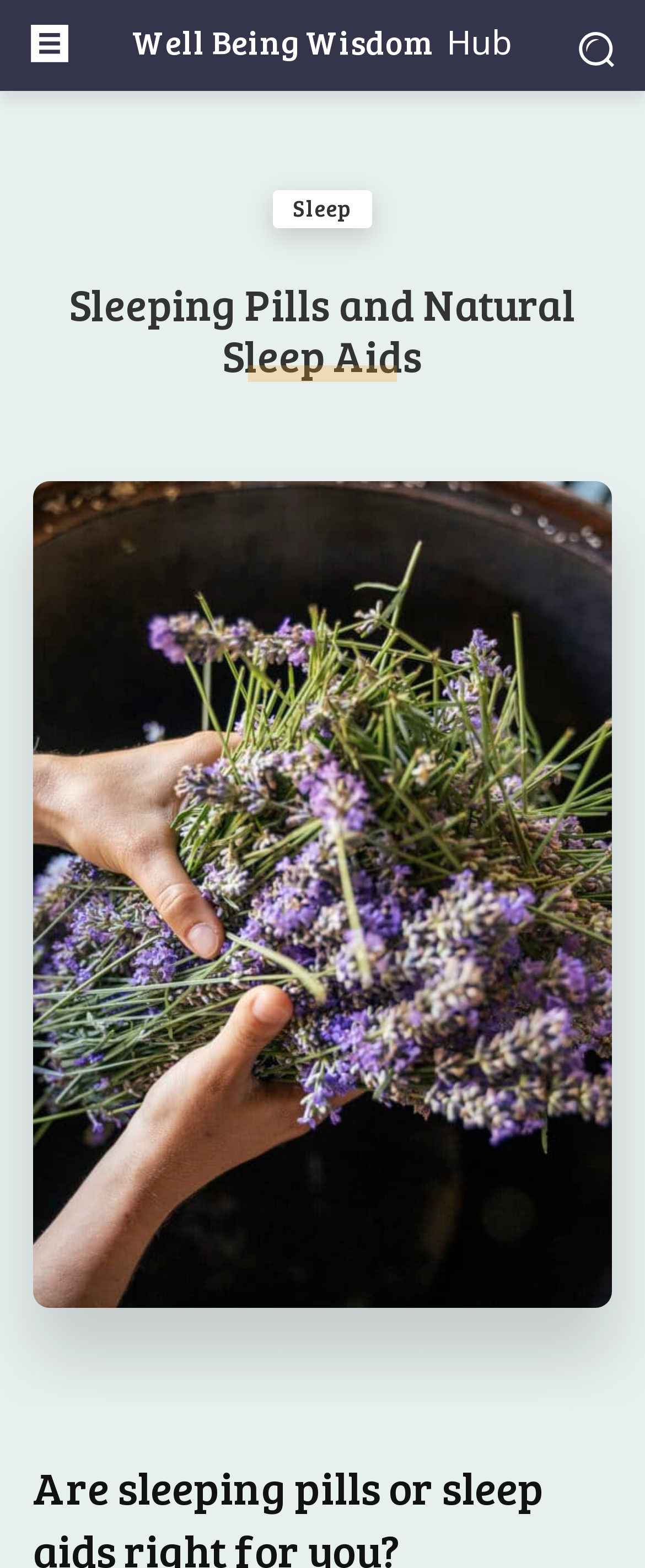Please determine the headline of the webpage and provide its content.

Sleeping Pills and Natural Sleep Aids